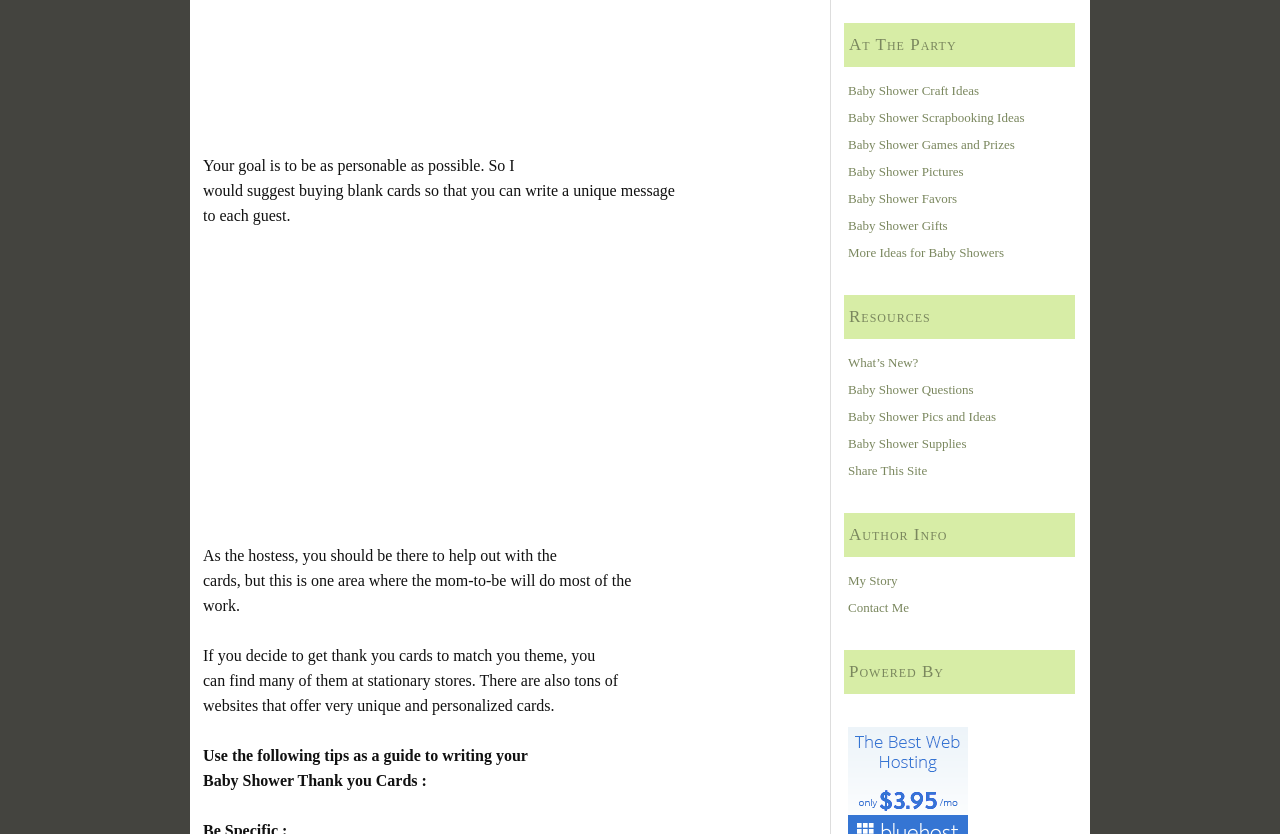Given the description "More Ideas for Baby Showers", provide the bounding box coordinates of the corresponding UI element.

[0.659, 0.287, 0.841, 0.319]